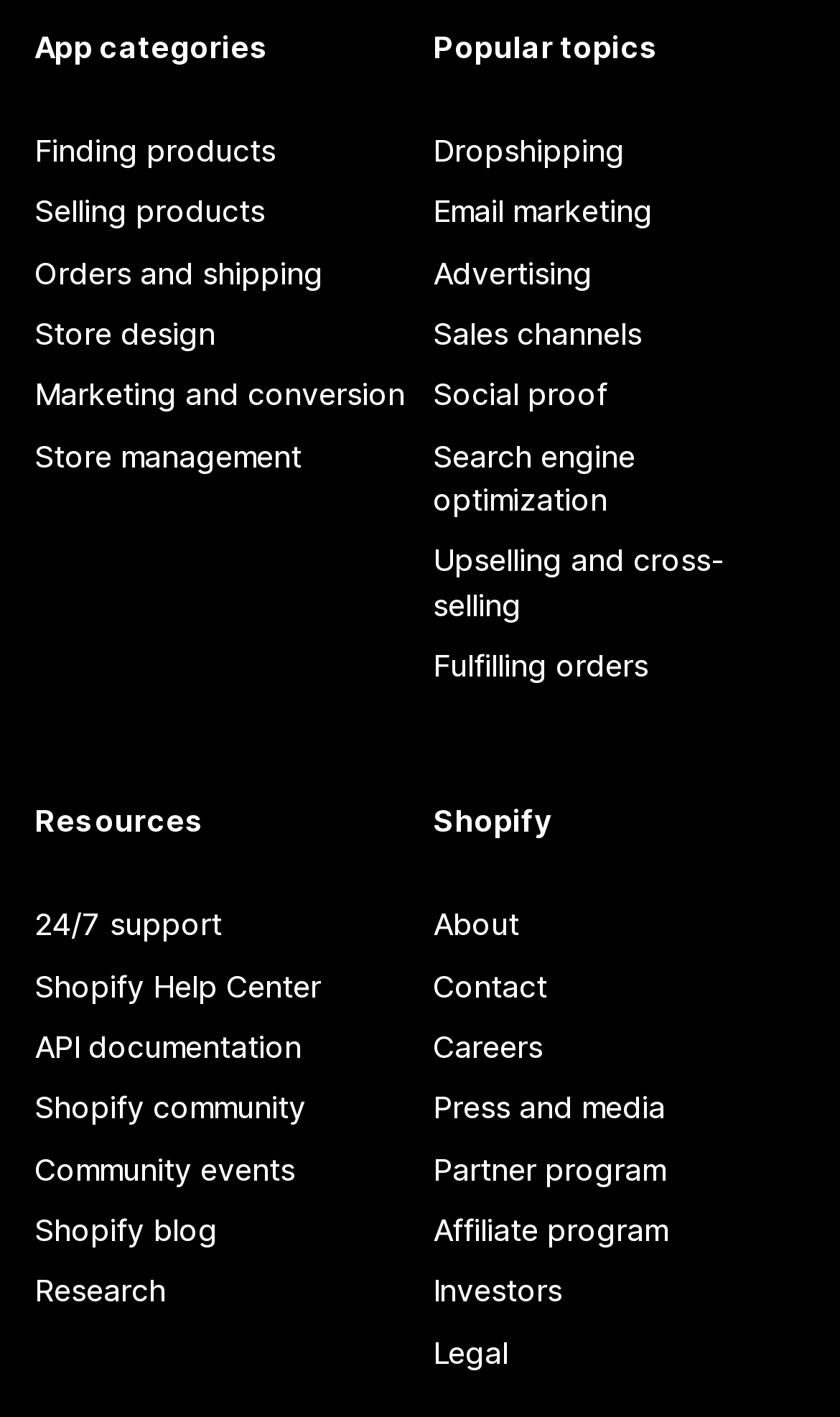What is the topic related to online sales and marketing?
Relying on the image, give a concise answer in one word or a brief phrase.

Email marketing